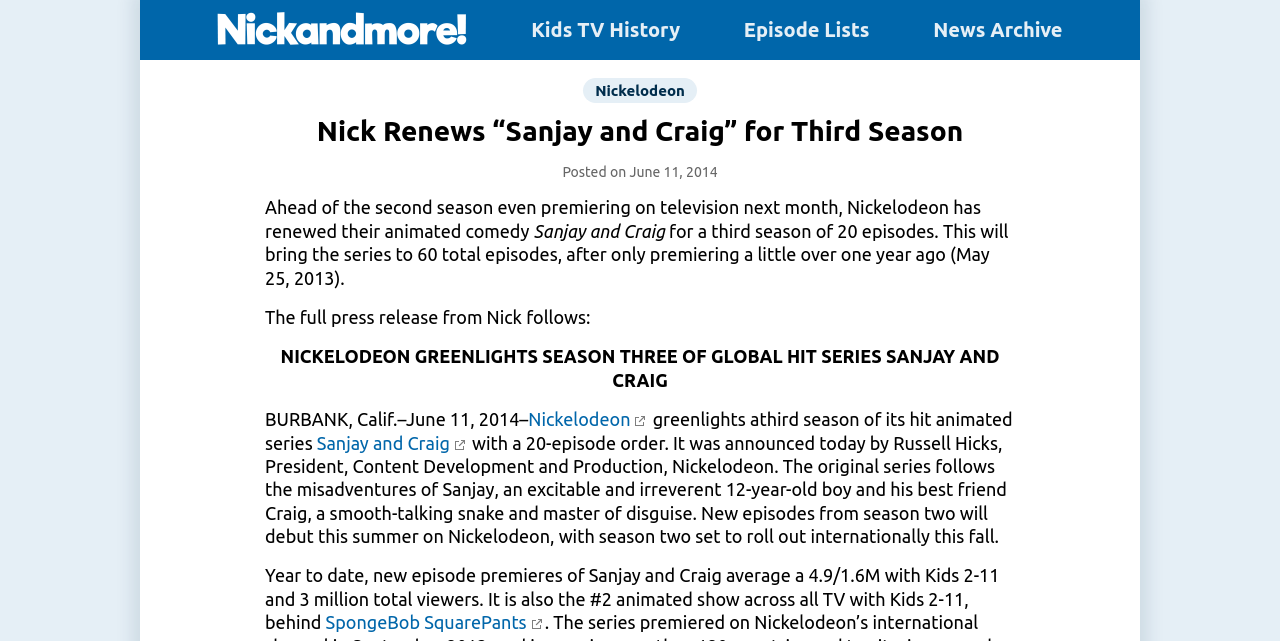Please locate the bounding box coordinates of the element that should be clicked to achieve the given instruction: "Visit the Kids TV History page".

[0.415, 0.031, 0.531, 0.062]